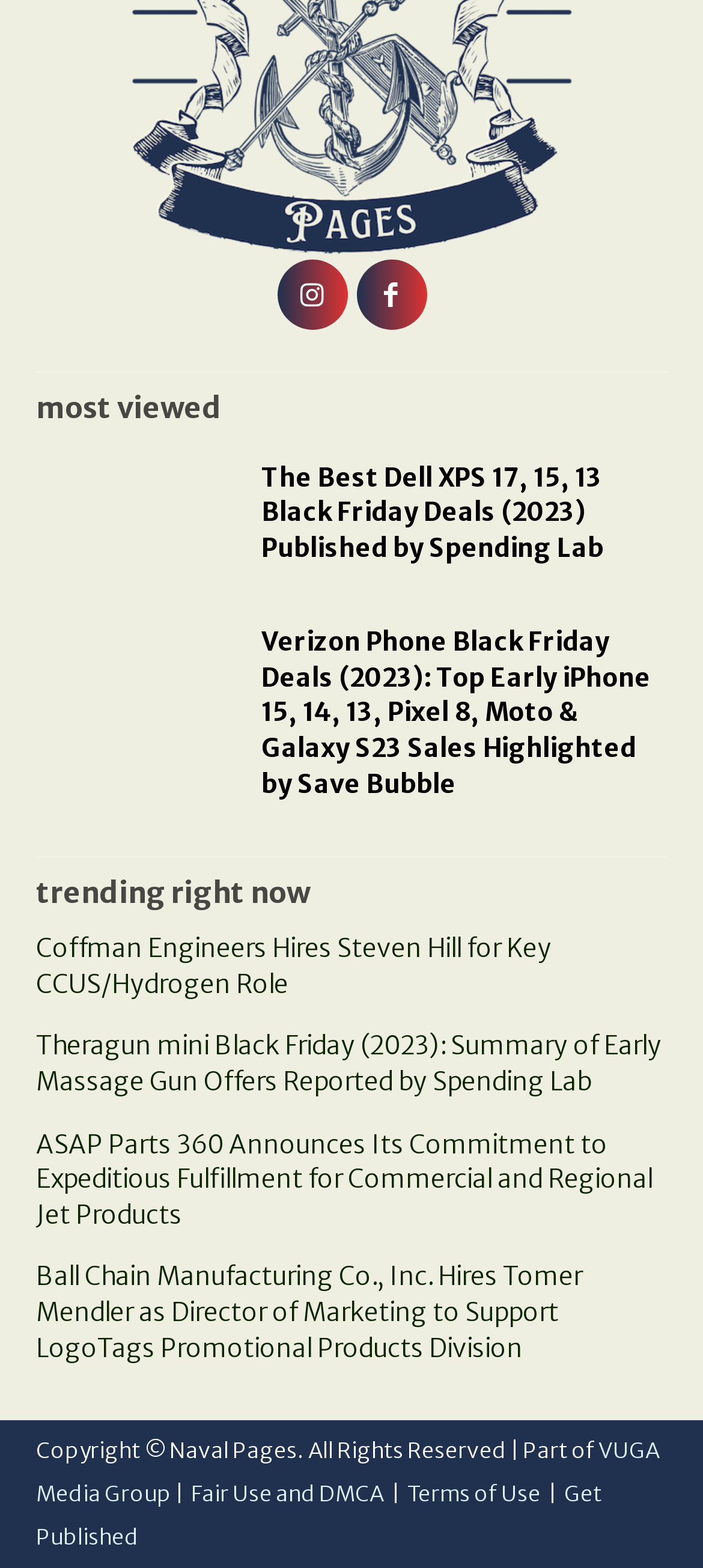Find the bounding box coordinates for the area you need to click to carry out the instruction: "Get published on Naval Pages". The coordinates should be four float numbers between 0 and 1, indicated as [left, top, right, bottom].

[0.051, 0.944, 0.856, 0.989]